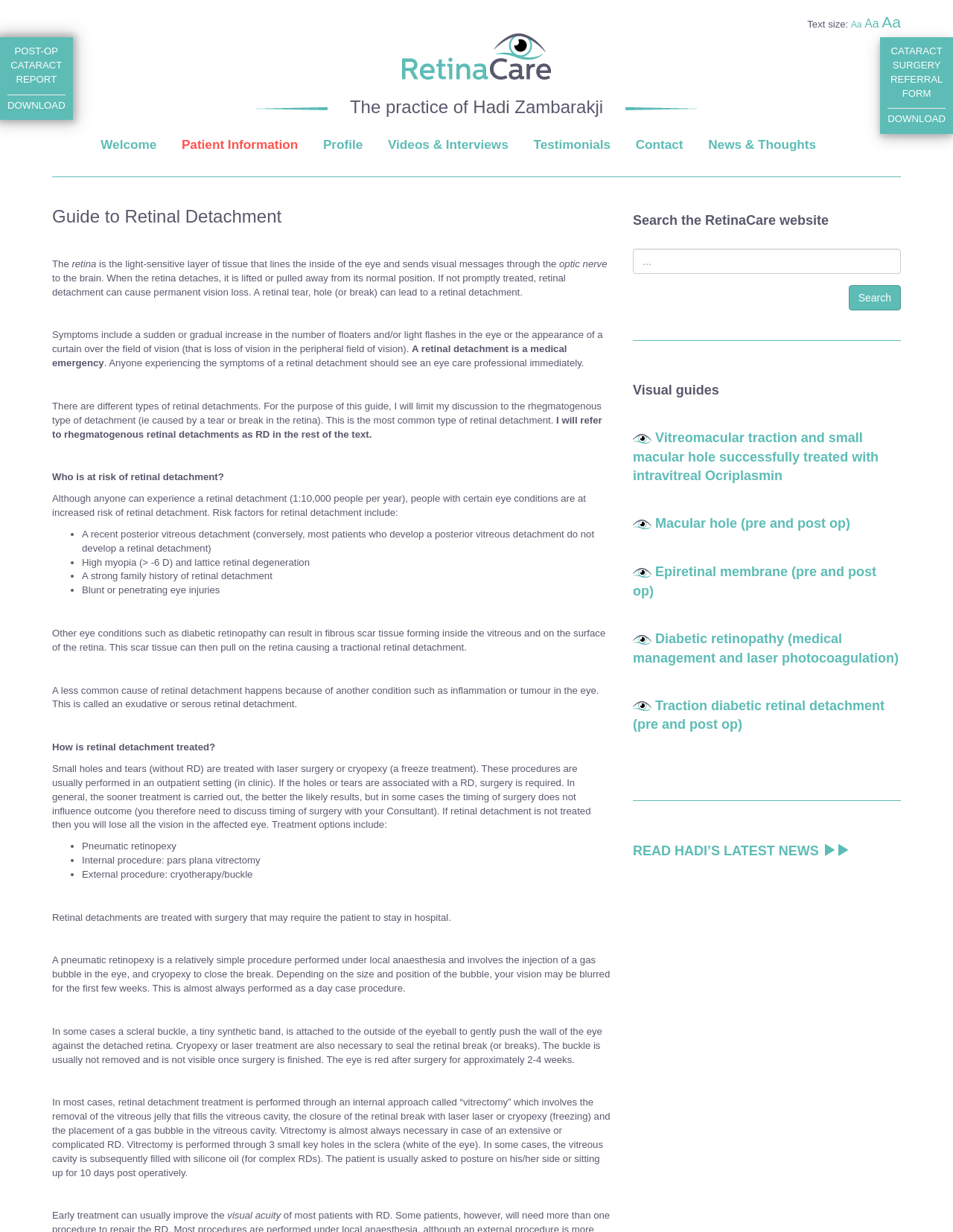Please identify the bounding box coordinates of the element that needs to be clicked to execute the following command: "Click the 'Patient Information' link". Provide the bounding box using four float numbers between 0 and 1, formatted as [left, top, right, bottom].

[0.191, 0.11, 0.313, 0.125]